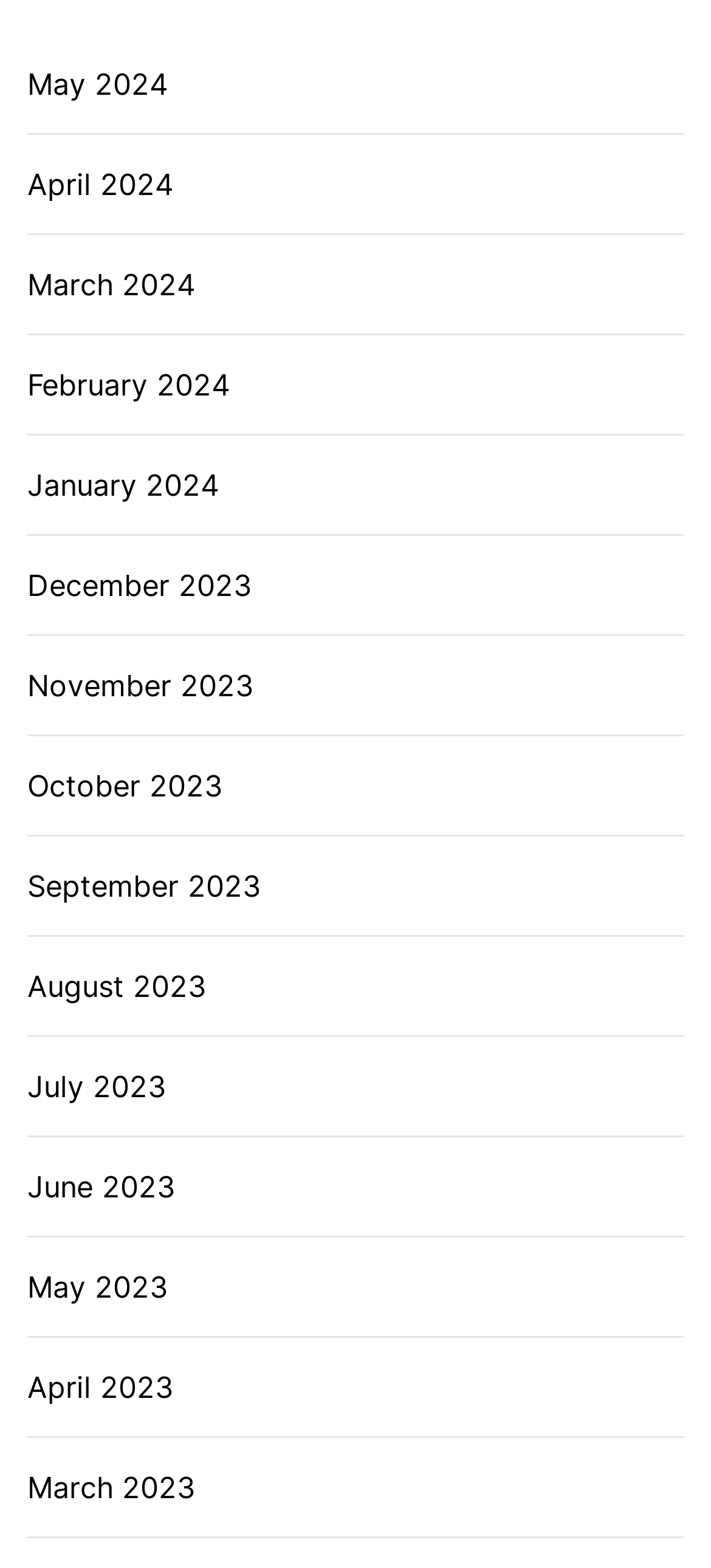Provide a short answer using a single word or phrase for the following question: 
What is the most recent month available?

May 2024